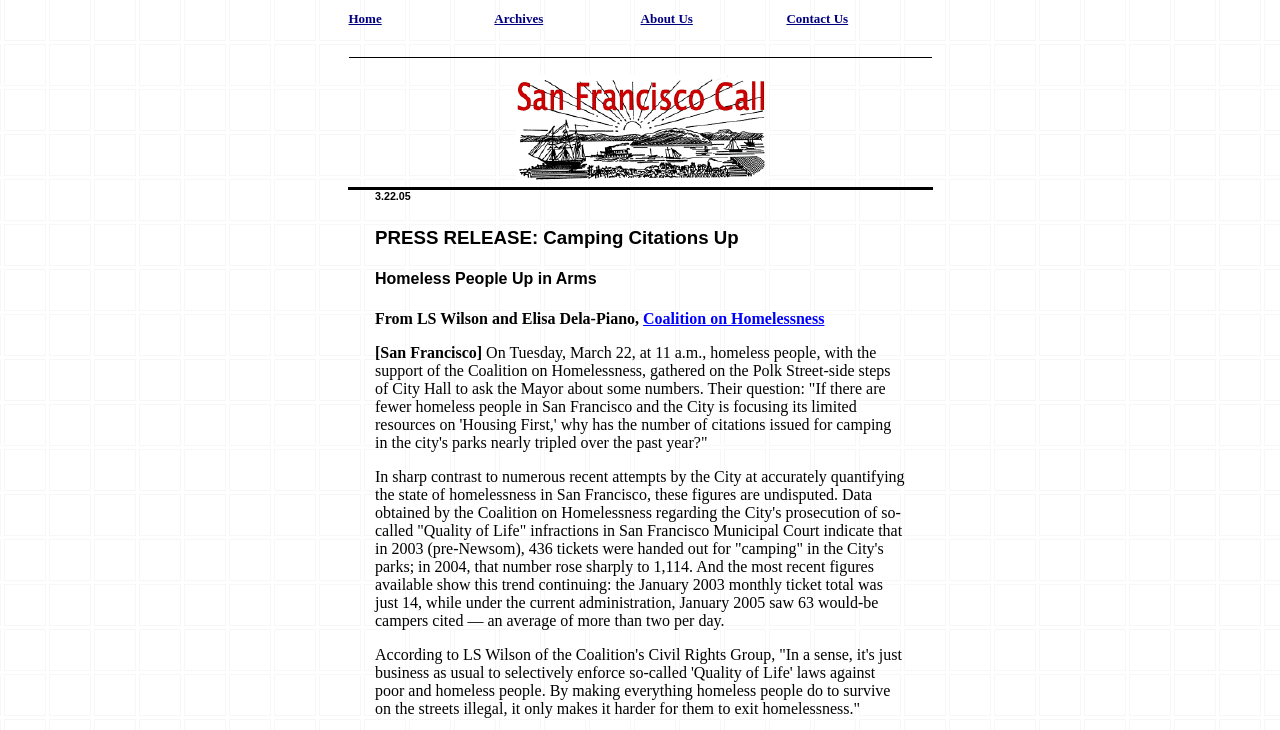Bounding box coordinates are to be given in the format (top-left x, top-left y, bottom-right x, bottom-right y). All values must be floating point numbers between 0 and 1. Provide the bounding box coordinate for the UI element described as: About Us

[0.5, 0.015, 0.541, 0.036]